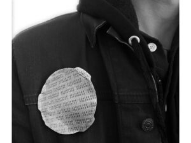Detail every aspect of the image in your description.

The image features a close-up of a person's shoulder adorned with an artistic brooch, which appears to be made from a textured material resembling paper or fabric. The brooch, styled in a circular shape, showcases a printed design that suggests the presence of text, creating a visually intriguing contrast against the dark fabric of the person's jacket. The monotone palette of black and white enhances the artistic quality of the piece, which likely contributes to the themes explored in the context of contemporary art jewelry. This visual detail relates to the broader discussion presented in the article "Touching Base with Bryan Parnham," highlighting the fusion of fashion and fine art exemplified in wearable creations.